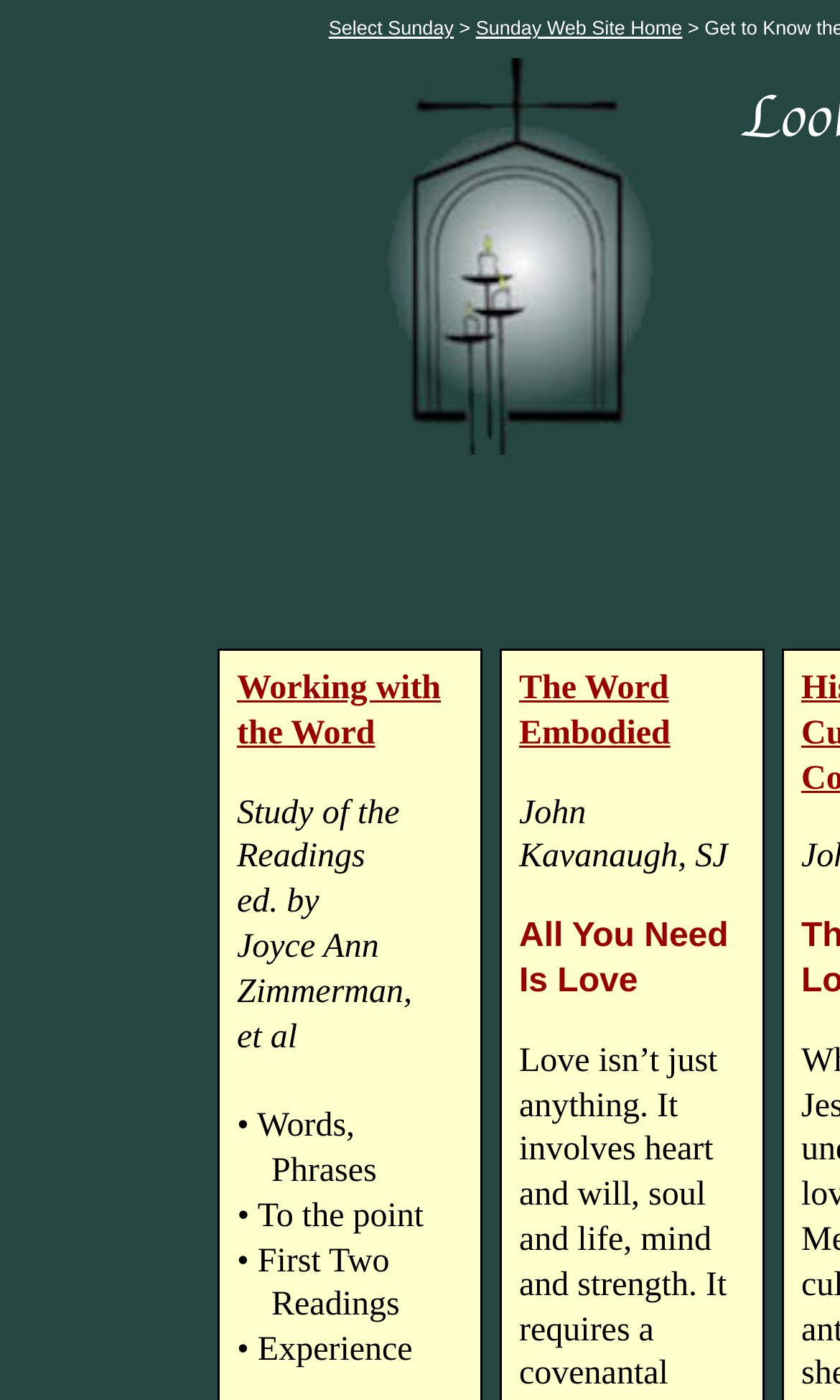Provide a thorough summary of the webpage.

The webpage is titled "Spiritual Reflections | The Center for Liturgy Sunday Web Site" and has a meta description of "Reflections on Liturgy". 

At the top of the page, there are three links: "Select Sunday", a separator, and "Sunday Web Site Home". 

Below these links, there are two main sections. The left section has a link "Working with the Word" and several lines of text, including "Study of the Readings", "ed. by", "Joyce Ann Zimmerman, et al", and several phrases like "Words, Phrases", "To the point", "First Two Readings", and "Experience". 

The right section has a link "The Word Embodied" and several lines of text, including "John Kavanaugh, SJ" and a link "All You Need Is Love".